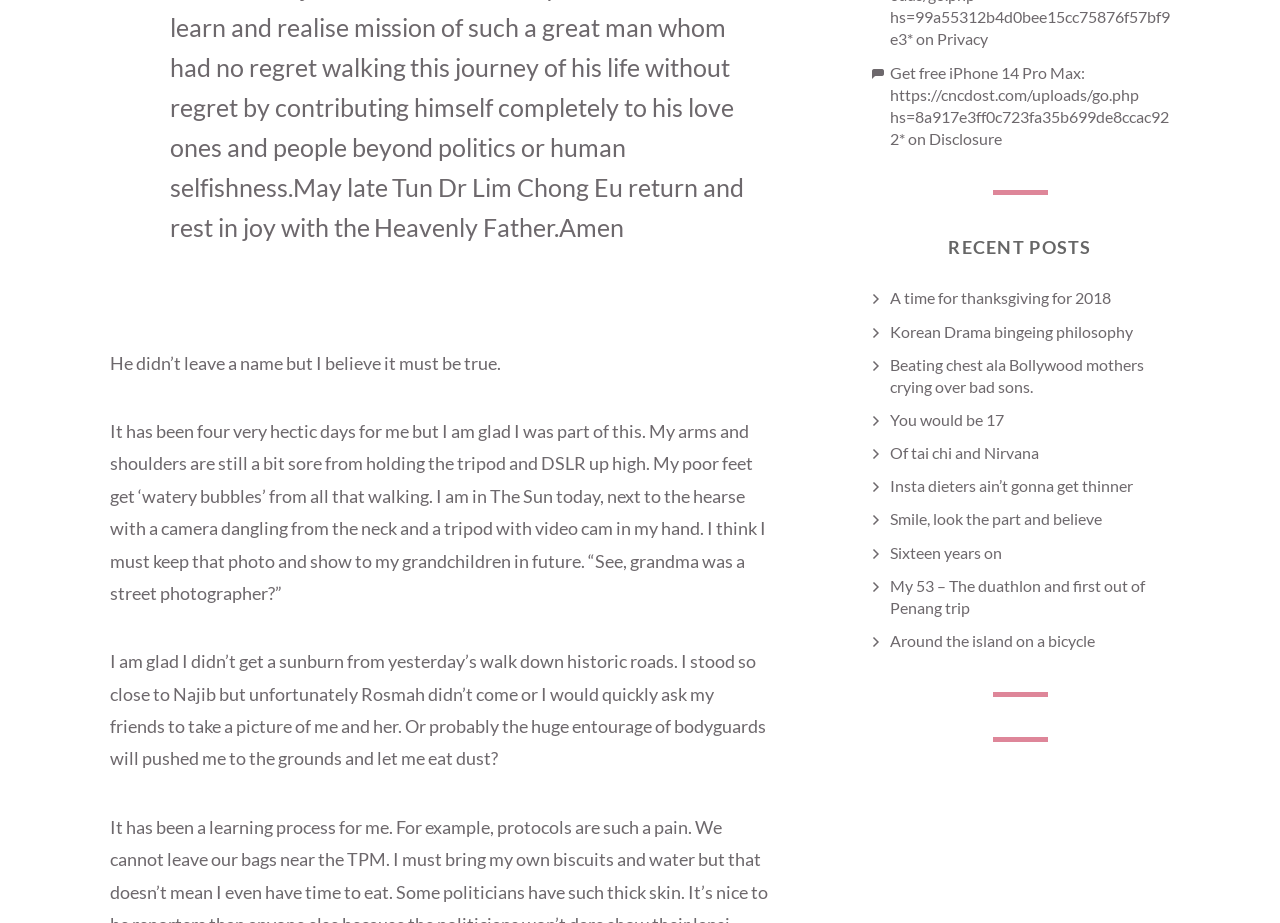Please identify the coordinates of the bounding box that should be clicked to fulfill this instruction: "Explore 'Around the island on a bicycle'".

[0.695, 0.684, 0.855, 0.704]